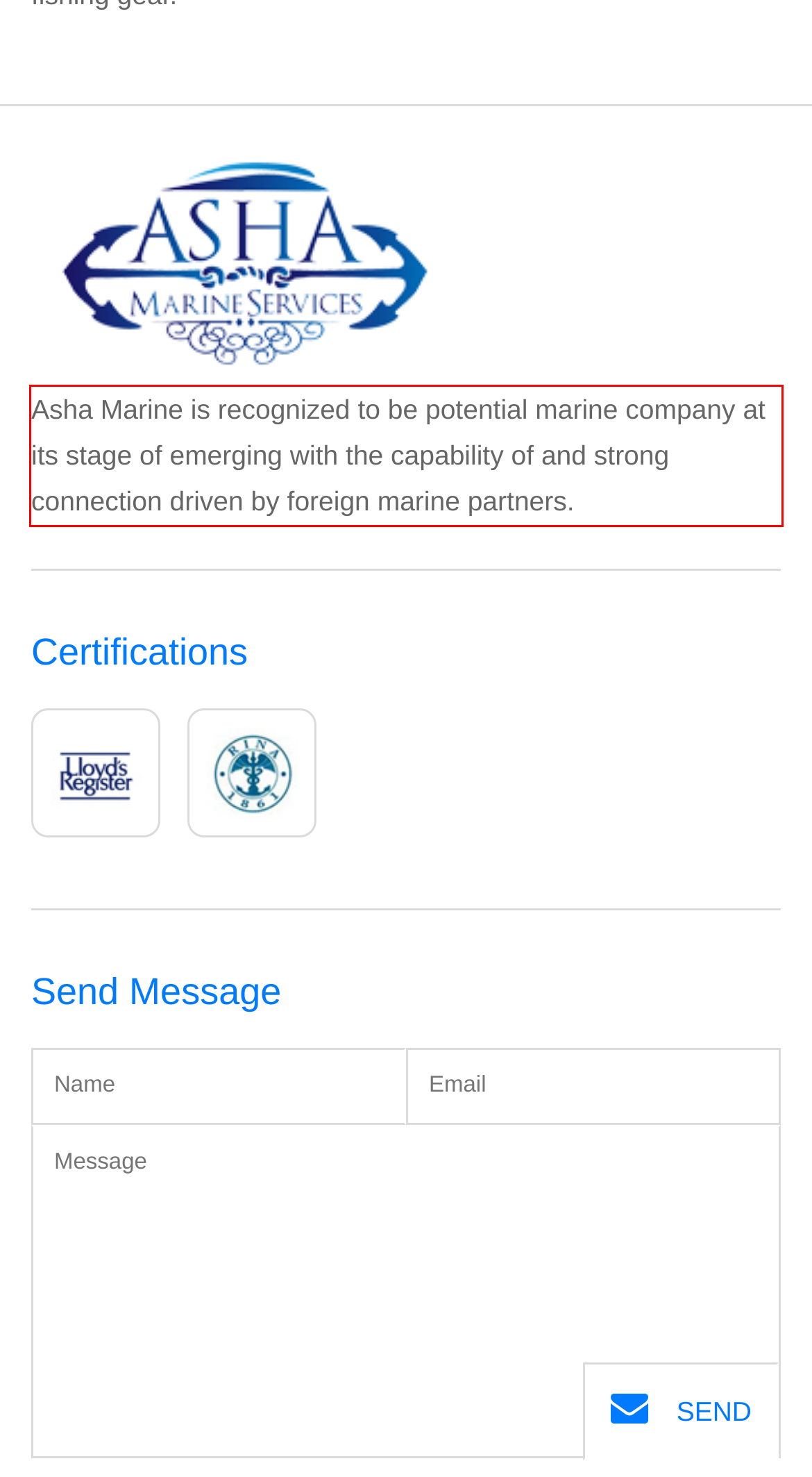Within the provided webpage screenshot, find the red rectangle bounding box and perform OCR to obtain the text content.

Asha Marine is recognized to be potential marine company at its stage of emerging with the capability of and strong connection driven by foreign marine partners.